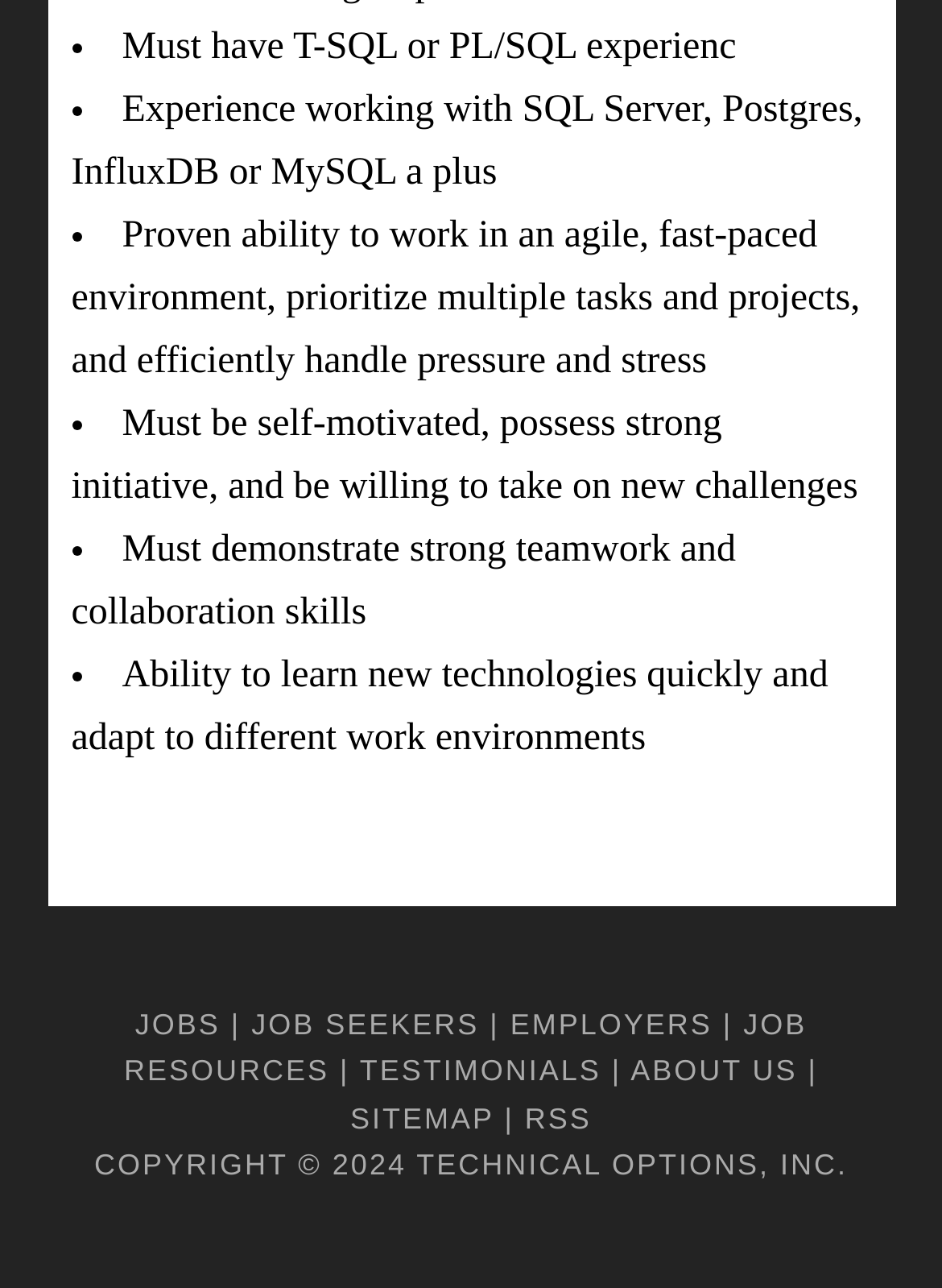Please provide the bounding box coordinates for the element that needs to be clicked to perform the instruction: "Go to ABOUT US". The coordinates must consist of four float numbers between 0 and 1, formatted as [left, top, right, bottom].

[0.669, 0.818, 0.847, 0.845]